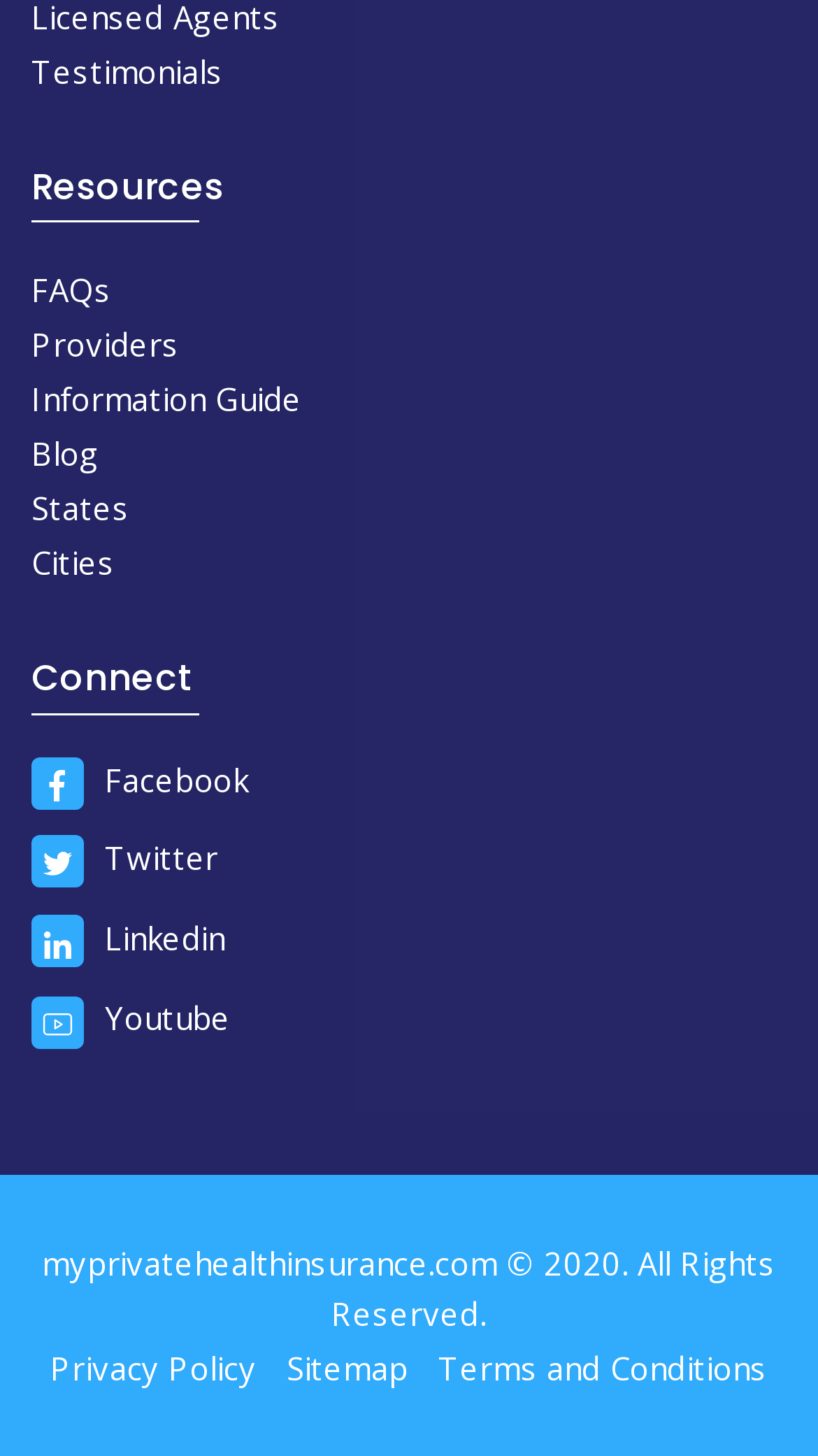Identify the bounding box coordinates for the region of the element that should be clicked to carry out the instruction: "Review privacy policy". The bounding box coordinates should be four float numbers between 0 and 1, i.e., [left, top, right, bottom].

[0.062, 0.925, 0.313, 0.954]